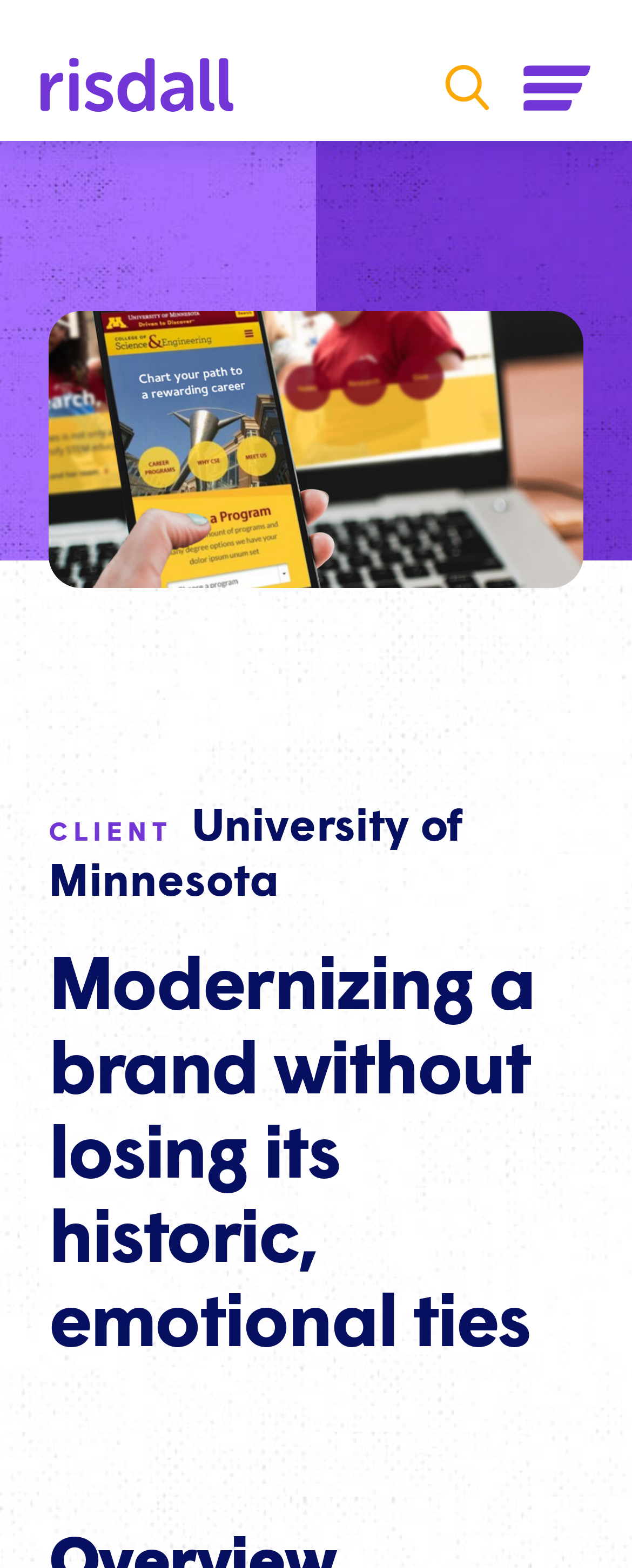Please examine the image and provide a detailed answer to the question: What is the category of the client?

I found the answer by looking at the StaticText element with the text 'CLIENT' at coordinates [0.077, 0.52, 0.272, 0.54]. The text is in all capital letters, suggesting that it is a category or label.